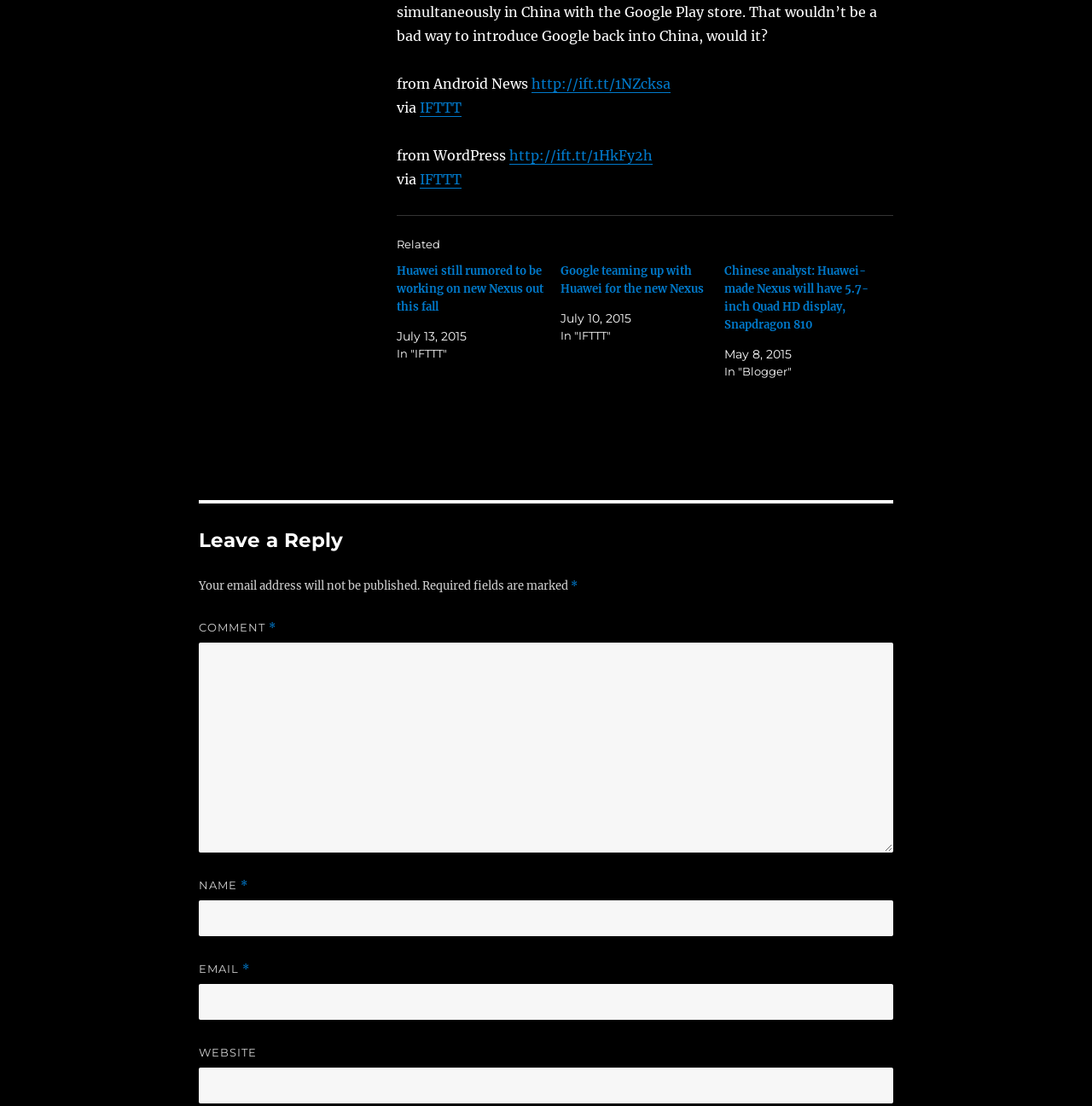Use one word or a short phrase to answer the question provided: 
How many fields are required to leave a comment?

3